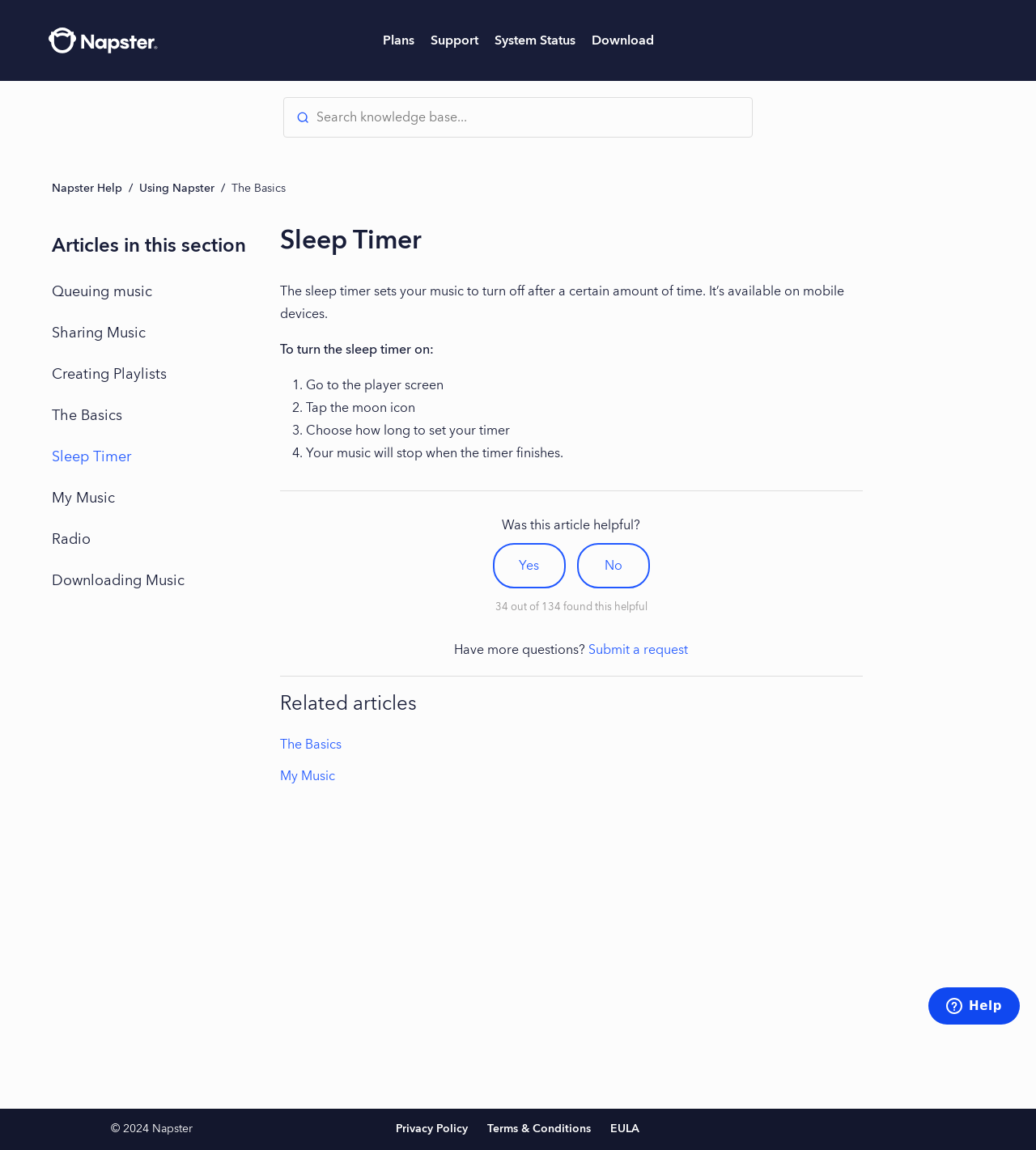What is the article about?
Respond with a short answer, either a single word or a phrase, based on the image.

Sleep Timer